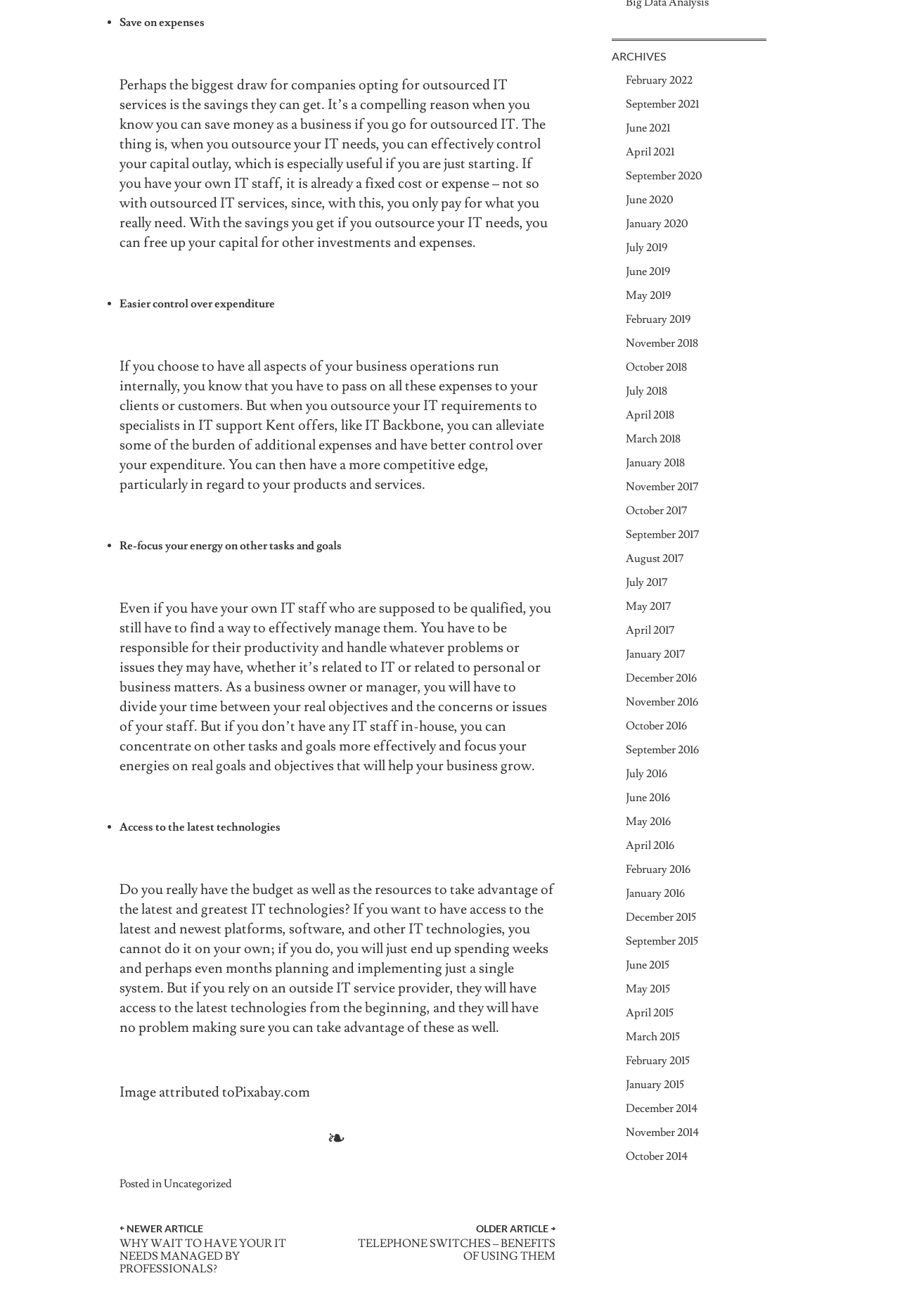Identify the bounding box coordinates of the region that needs to be clicked to carry out this instruction: "Go to the 'Uncategorized' category". Provide these coordinates as four float numbers ranging from 0 to 1, i.e., [left, top, right, bottom].

[0.182, 0.894, 0.258, 0.905]